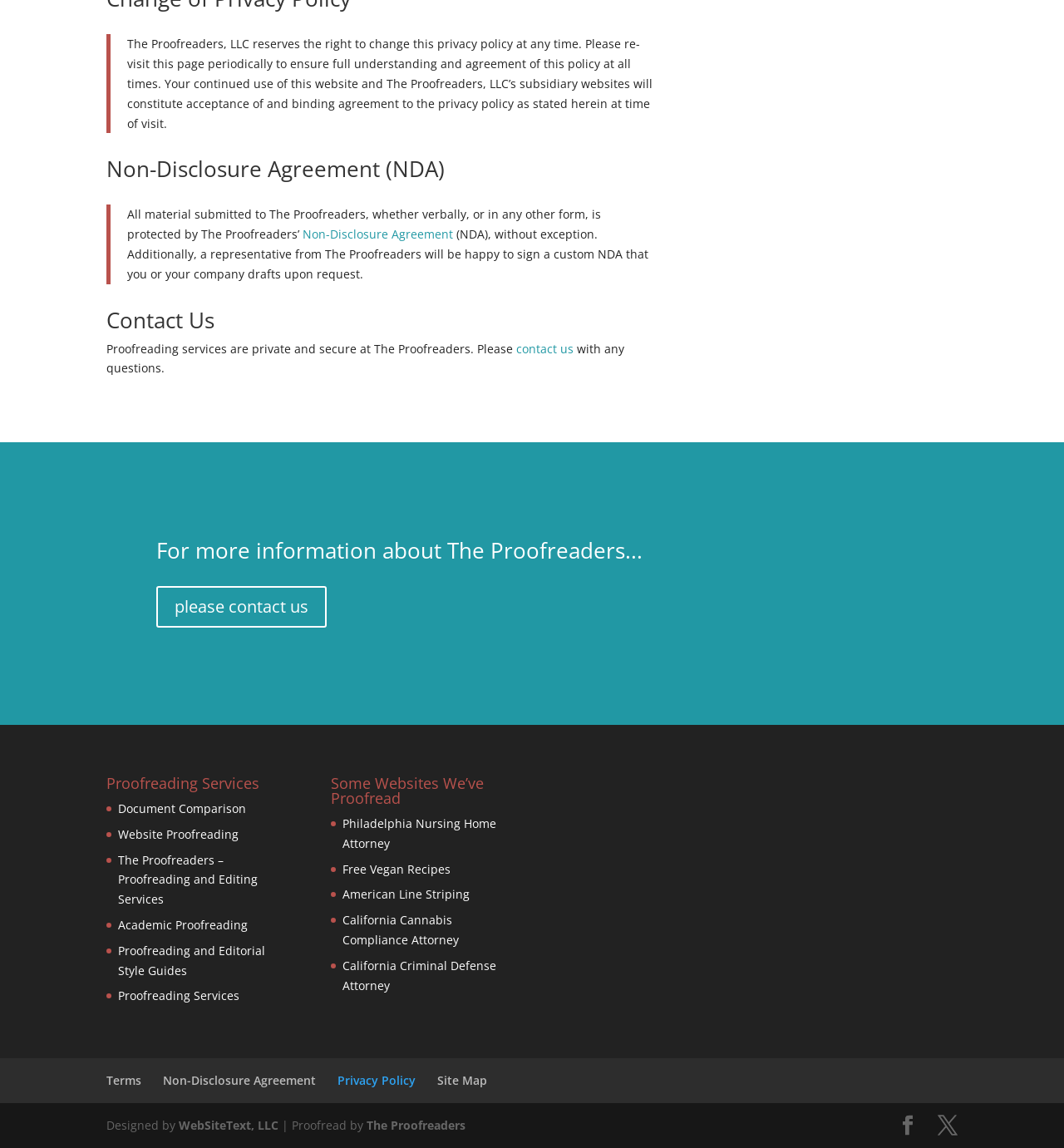What is the relationship between The Proofreaders and WebSiteText, LLC?
Please provide a single word or phrase as your answer based on the screenshot.

WebSiteText, LLC designed the website